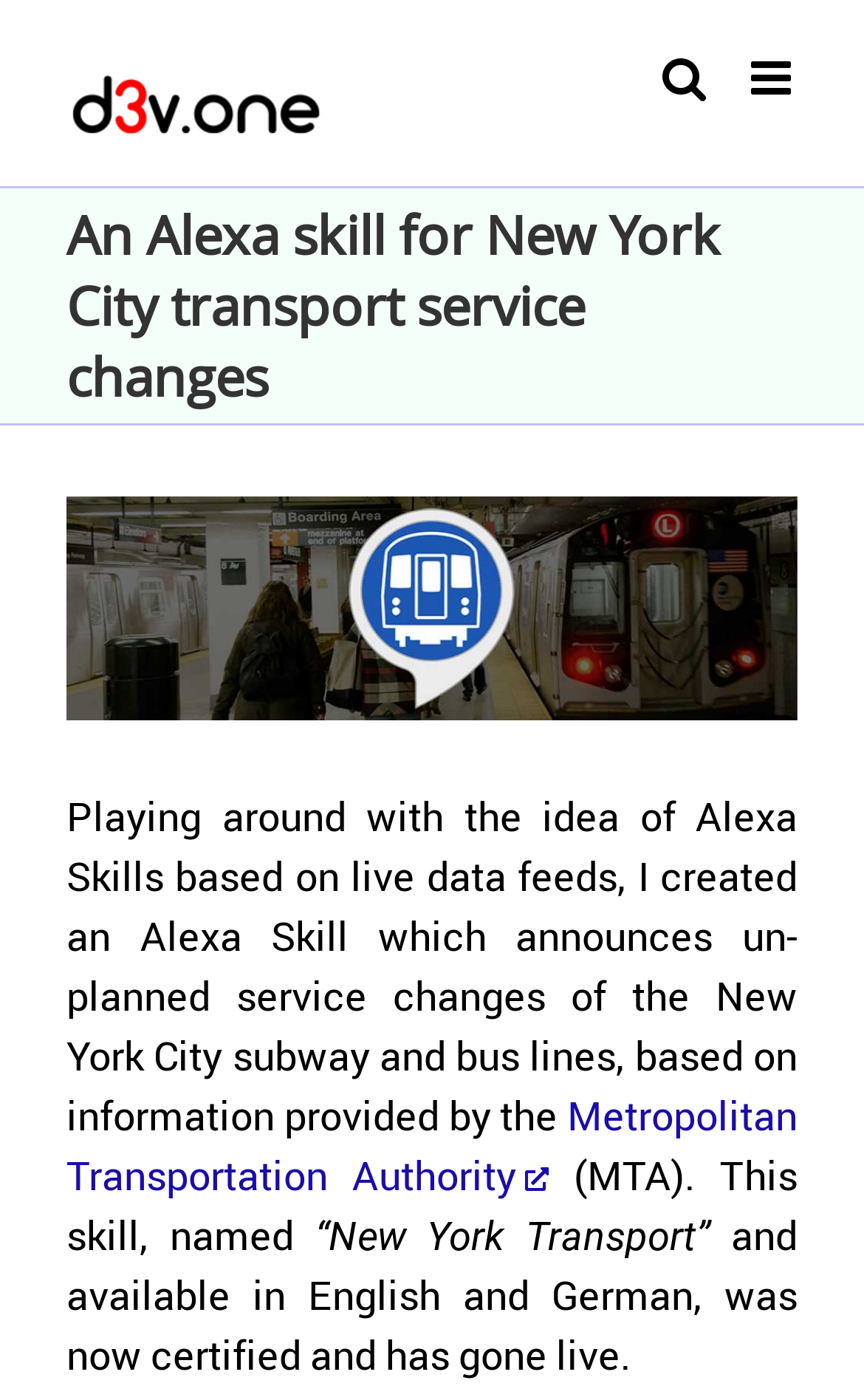Please identify the primary heading on the webpage and return its text.

An Alexa skill for New York City transport service changes